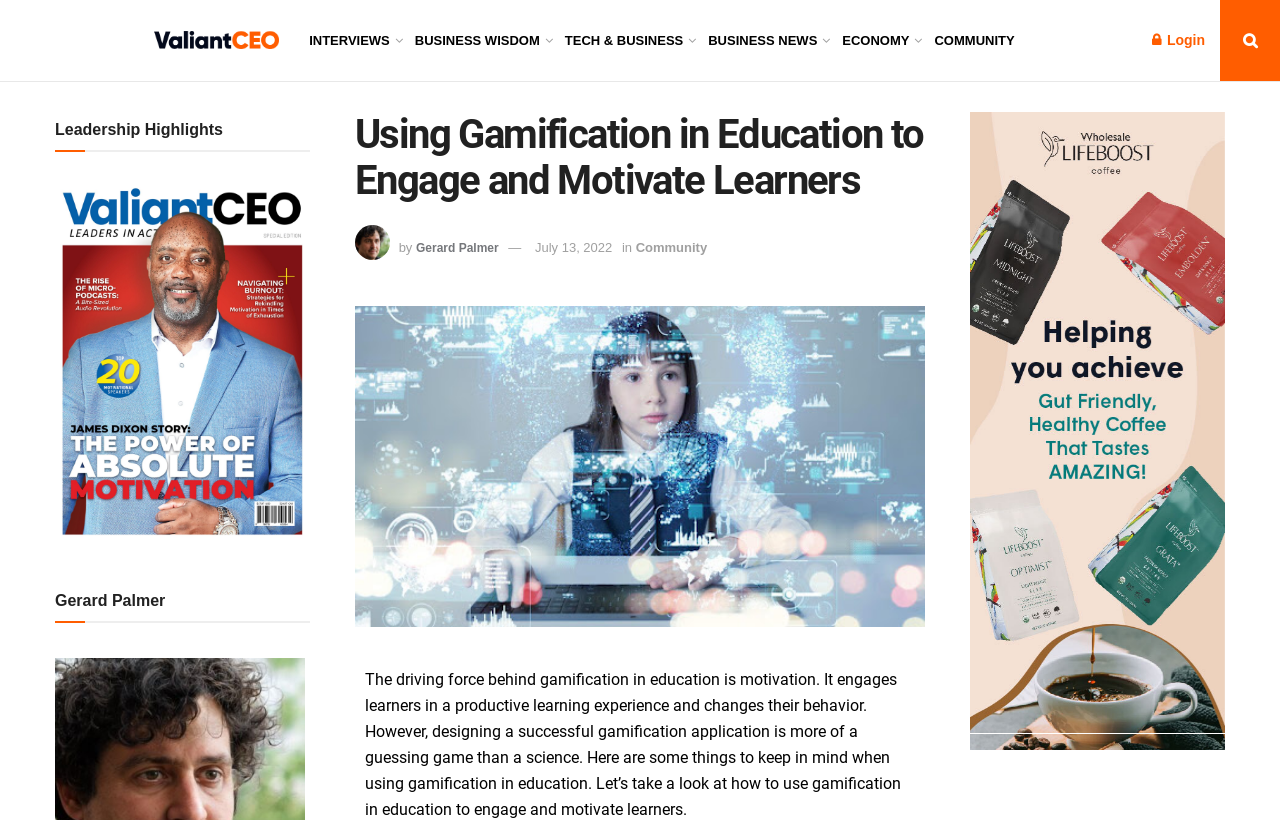With reference to the image, please provide a detailed answer to the following question: What is the main topic of this article?

The main topic of this article can be found by looking at the title of the article, which is 'Using Gamification in Education to Engage and Motivate Learners'. This indicates that the main topic of this article is gamification in education.